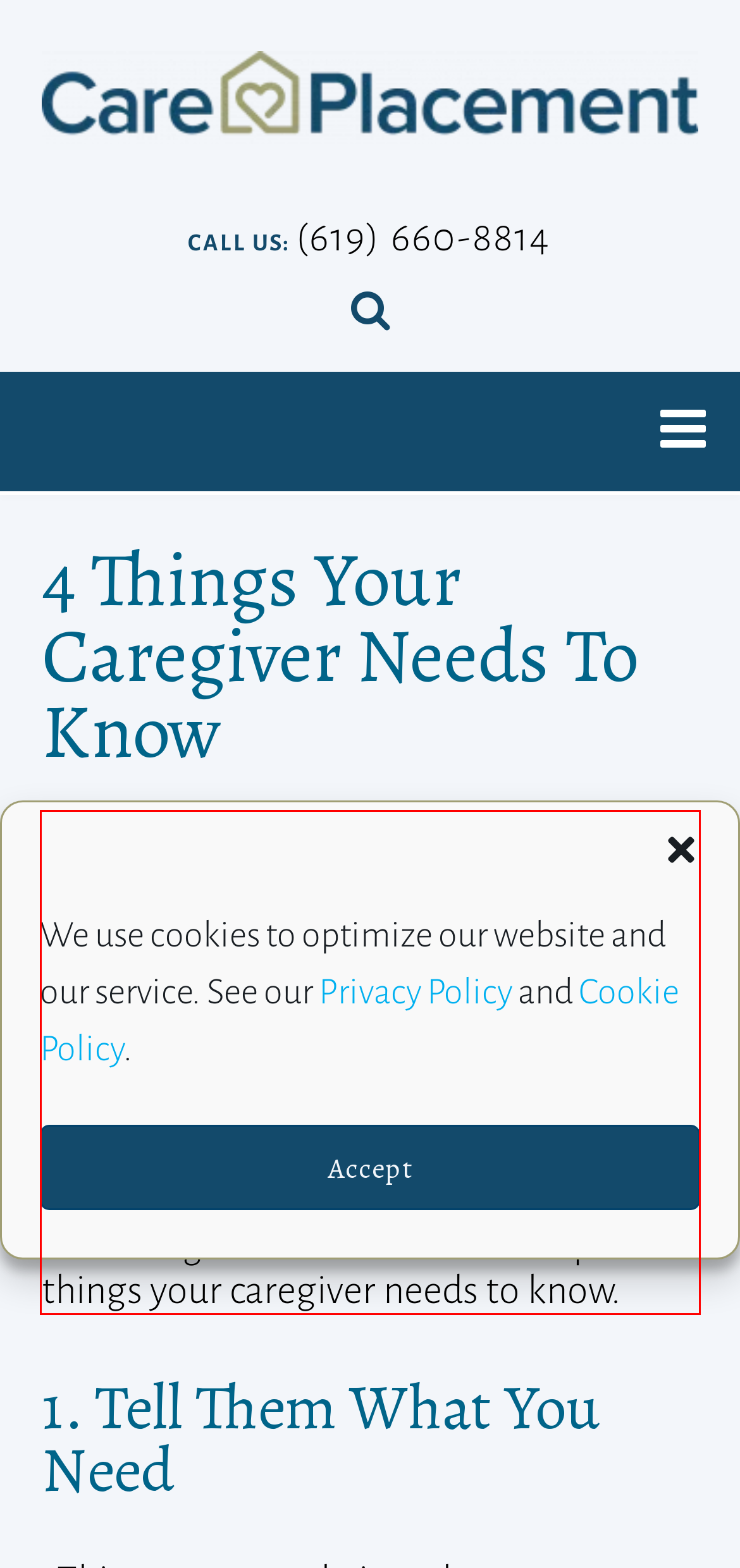Please recognize and transcribe the text located inside the red bounding box in the webpage image.

Moving into a board and care home or an assisted living facility is a huge adjustment. Likewise, hiring in-home care also brings about many changes to your daily life. While the extra help can be exactly what you need to make life easier, the transition can be tricky. You can make the process easier by communicating your wishes clearly to the new caregivers. Here are a few important things your caregiver needs to know.